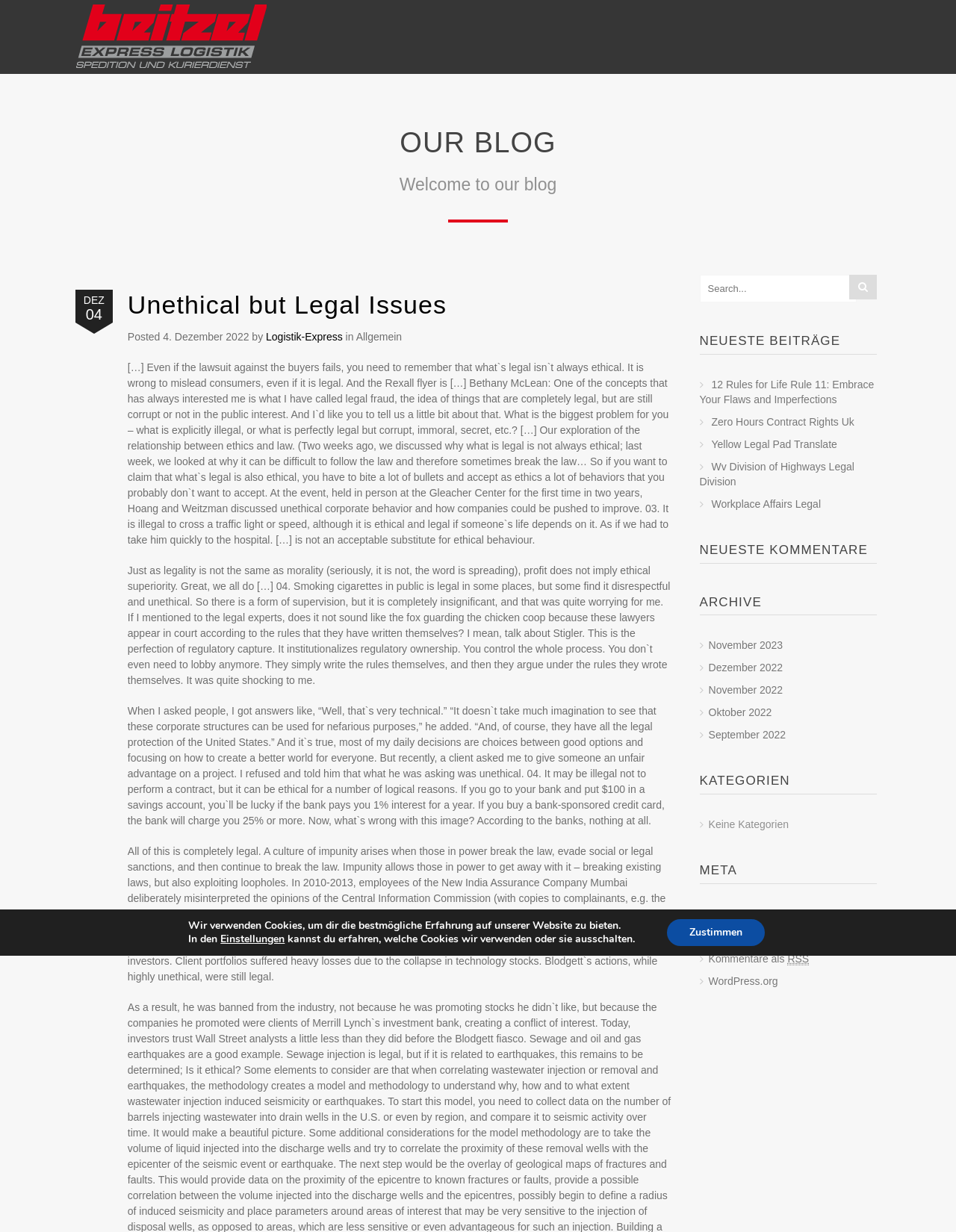Please determine the bounding box coordinates of the area that needs to be clicked to complete this task: 'Read the post about Unethical but Legal Issues'. The coordinates must be four float numbers between 0 and 1, formatted as [left, top, right, bottom].

[0.133, 0.236, 0.467, 0.259]